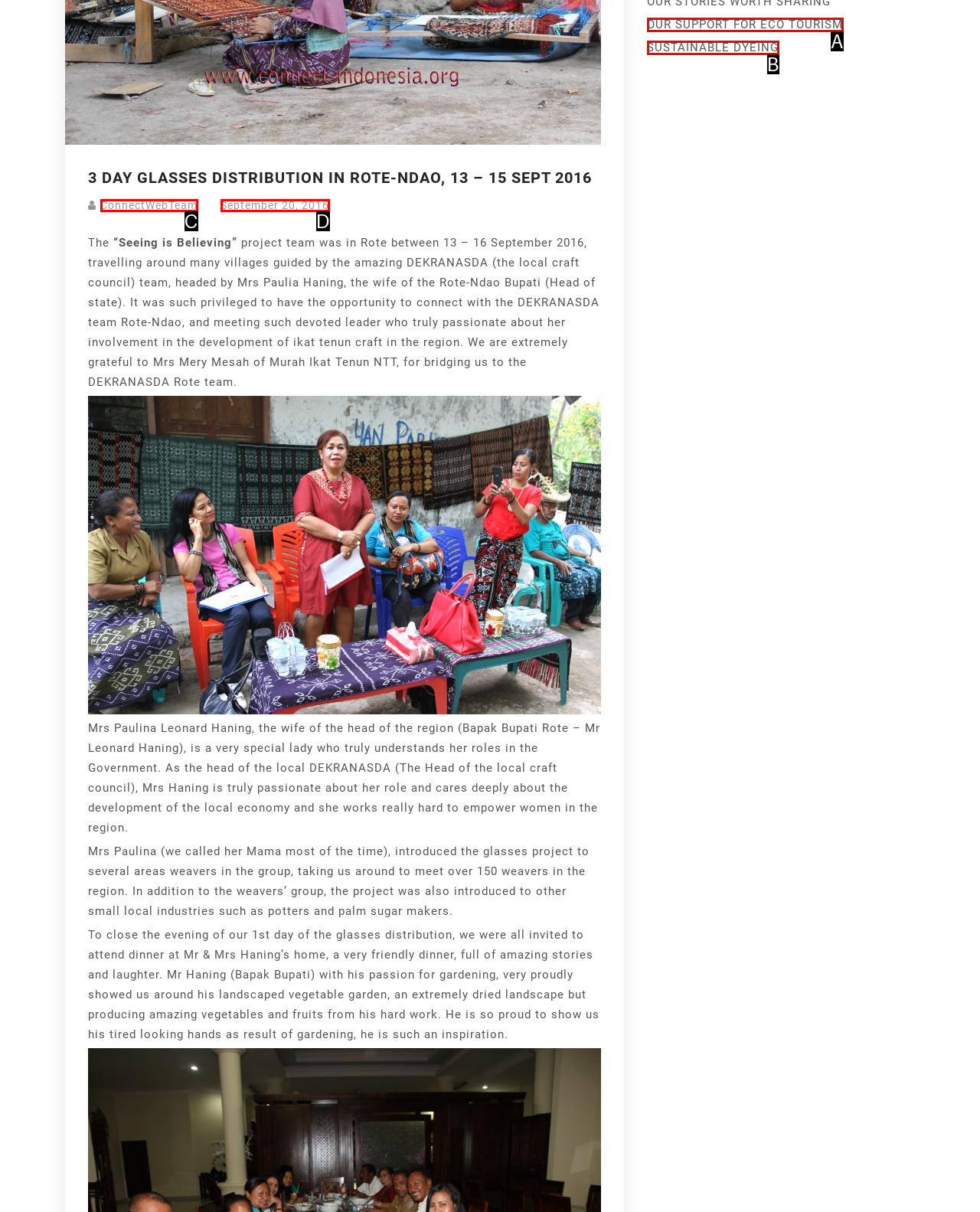Given the description: SUSTAINABLE DYEING, select the HTML element that matches it best. Reply with the letter of the chosen option directly.

B